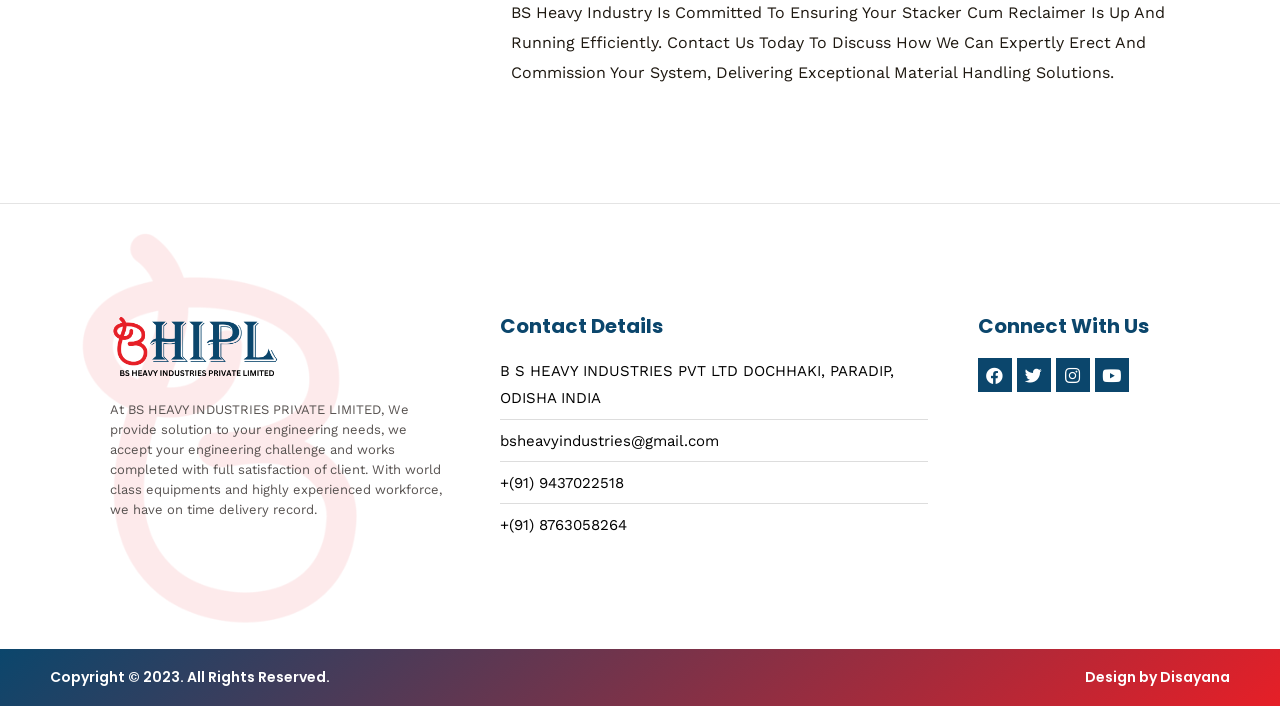Predict the bounding box of the UI element based on the description: "Facebook". The coordinates should be four float numbers between 0 and 1, formatted as [left, top, right, bottom].

[0.764, 0.507, 0.79, 0.555]